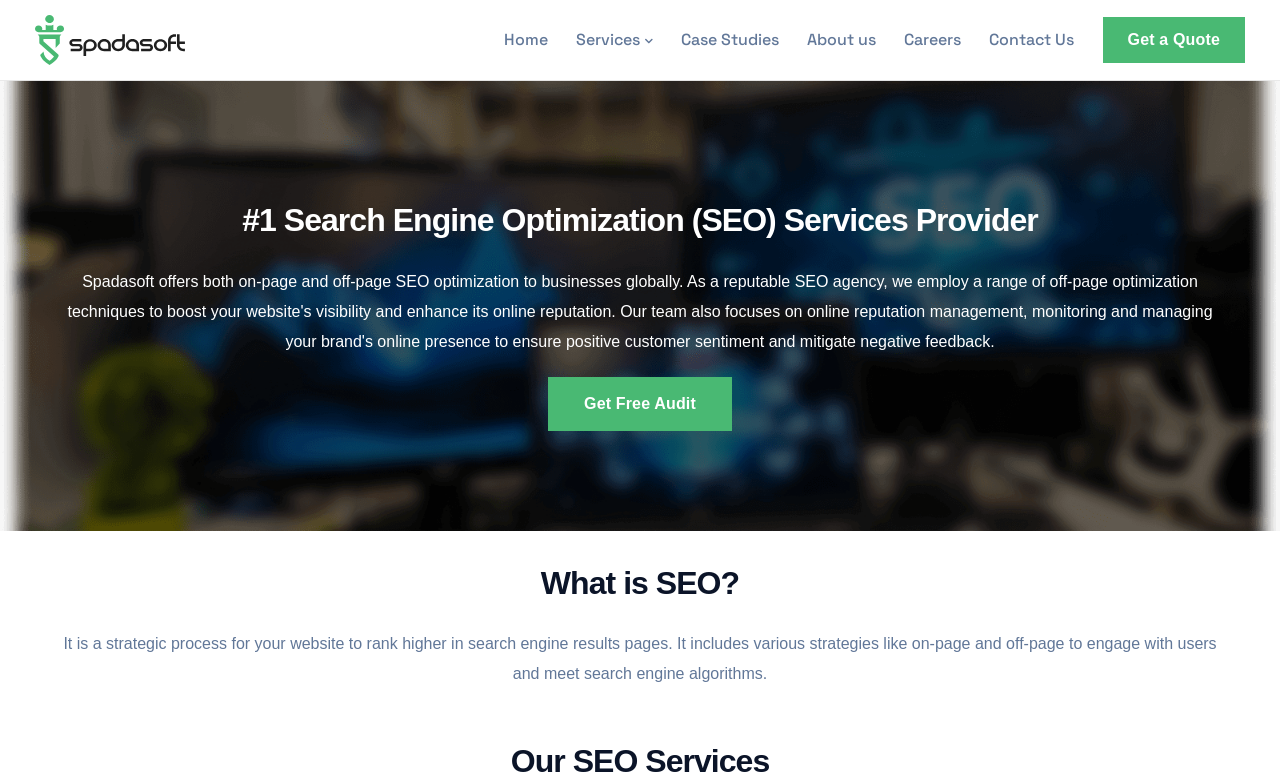Find the bounding box coordinates of the clickable element required to execute the following instruction: "View MARINA FOR SALE details". Provide the coordinates as four float numbers between 0 and 1, i.e., [left, top, right, bottom].

None